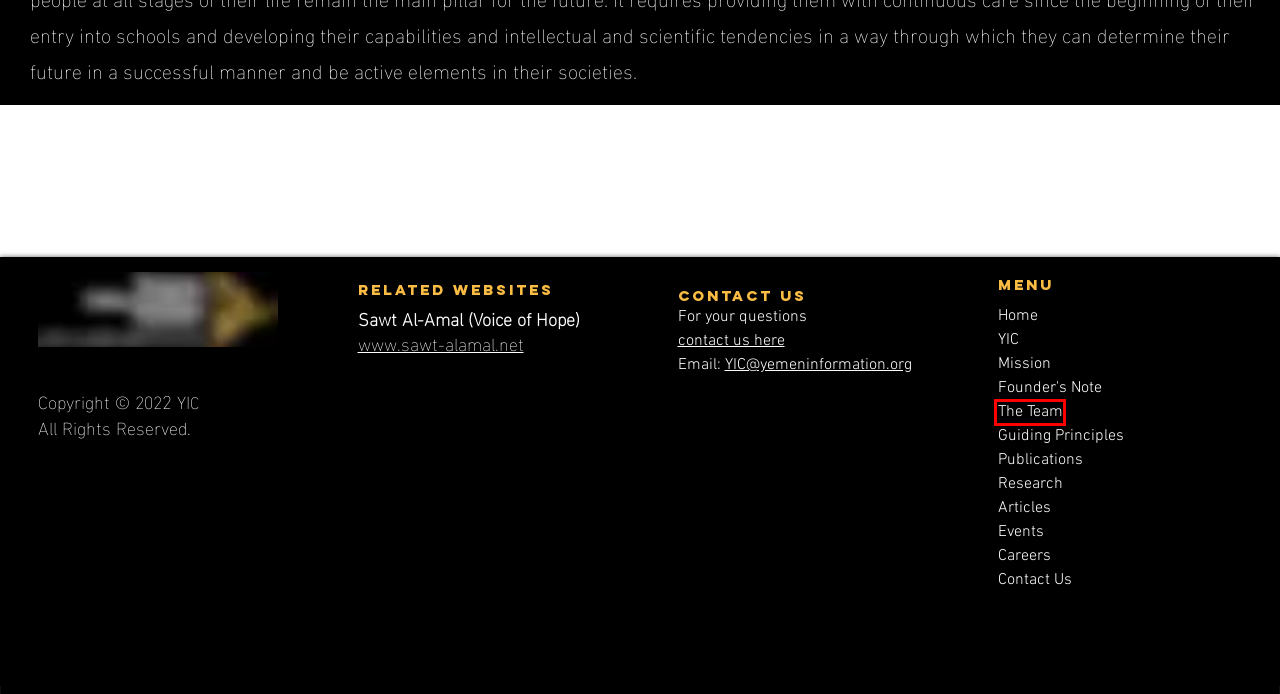You are provided with a screenshot of a webpage that has a red bounding box highlighting a UI element. Choose the most accurate webpage description that matches the new webpage after clicking the highlighted element. Here are your choices:
A. Guiding Principles | Yemen Information Center
B. Yemen Information Center | YIC
C. Events | Yemen Information Center
D. About YIC | Yemen Information Center
E. Founder's Note | Yemen Information Center
F. Mission | Yemen Information Center
G. Careers | YIC
H. The Team | Yemen Information Center

H